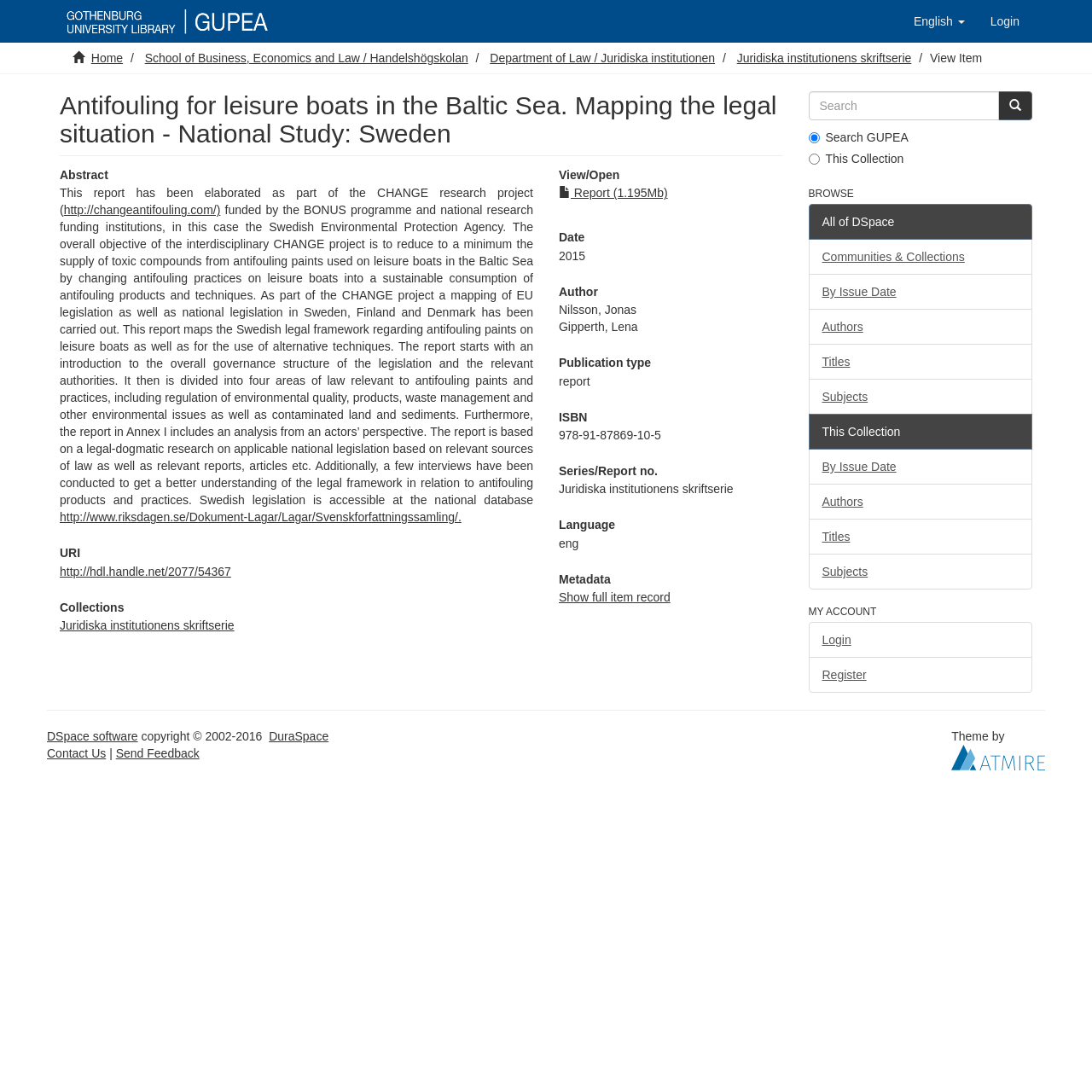Answer the question below with a single word or a brief phrase: 
What is the language of the report?

English